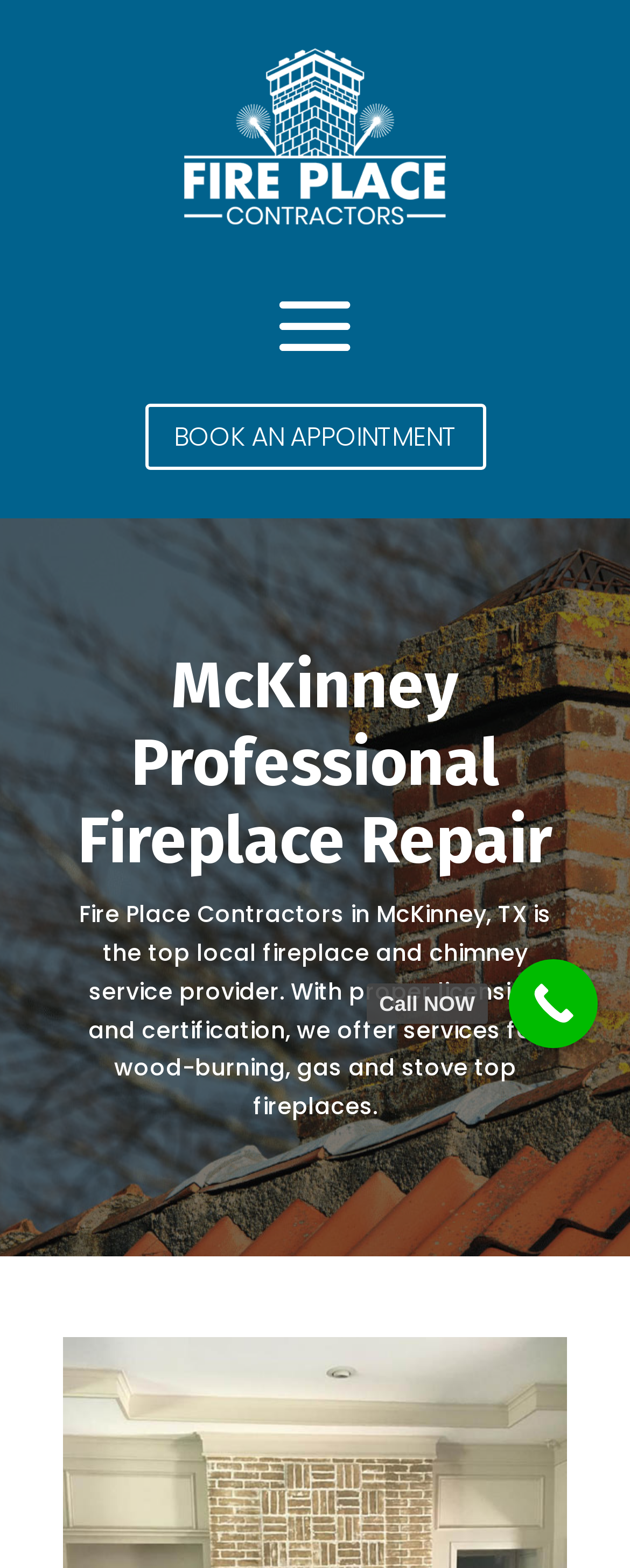What action is encouraged by the 'Call Now Button'?
Based on the image, answer the question in a detailed manner.

The 'Call Now Button' is encouraging the user to call the service provider immediately, as indicated by the text 'Call NOW' associated with the button.